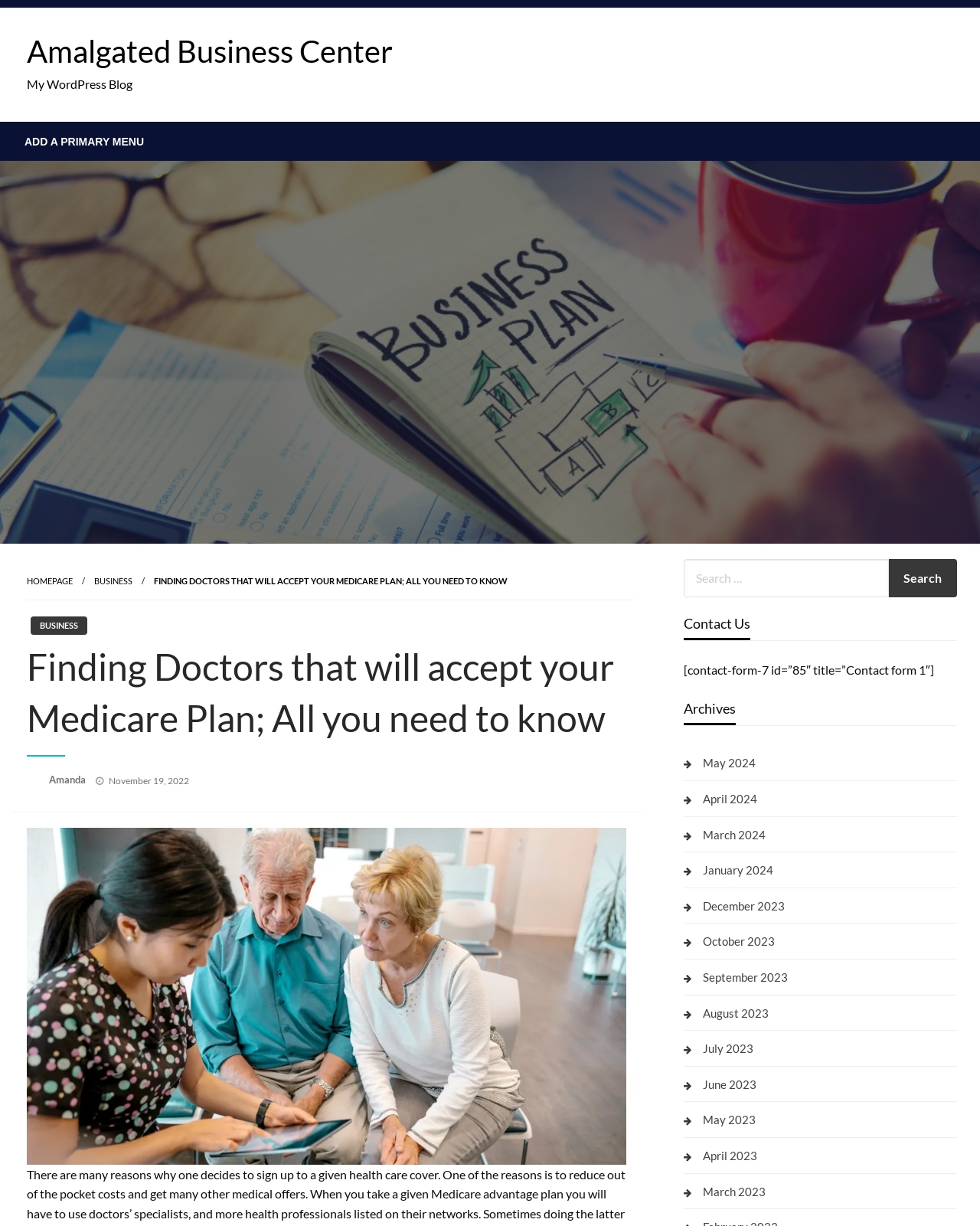Based on the visual content of the image, answer the question thoroughly: What is the purpose of the search box?

The search box is located at the top right corner of the webpage, and it is likely used to search for specific content within the website.